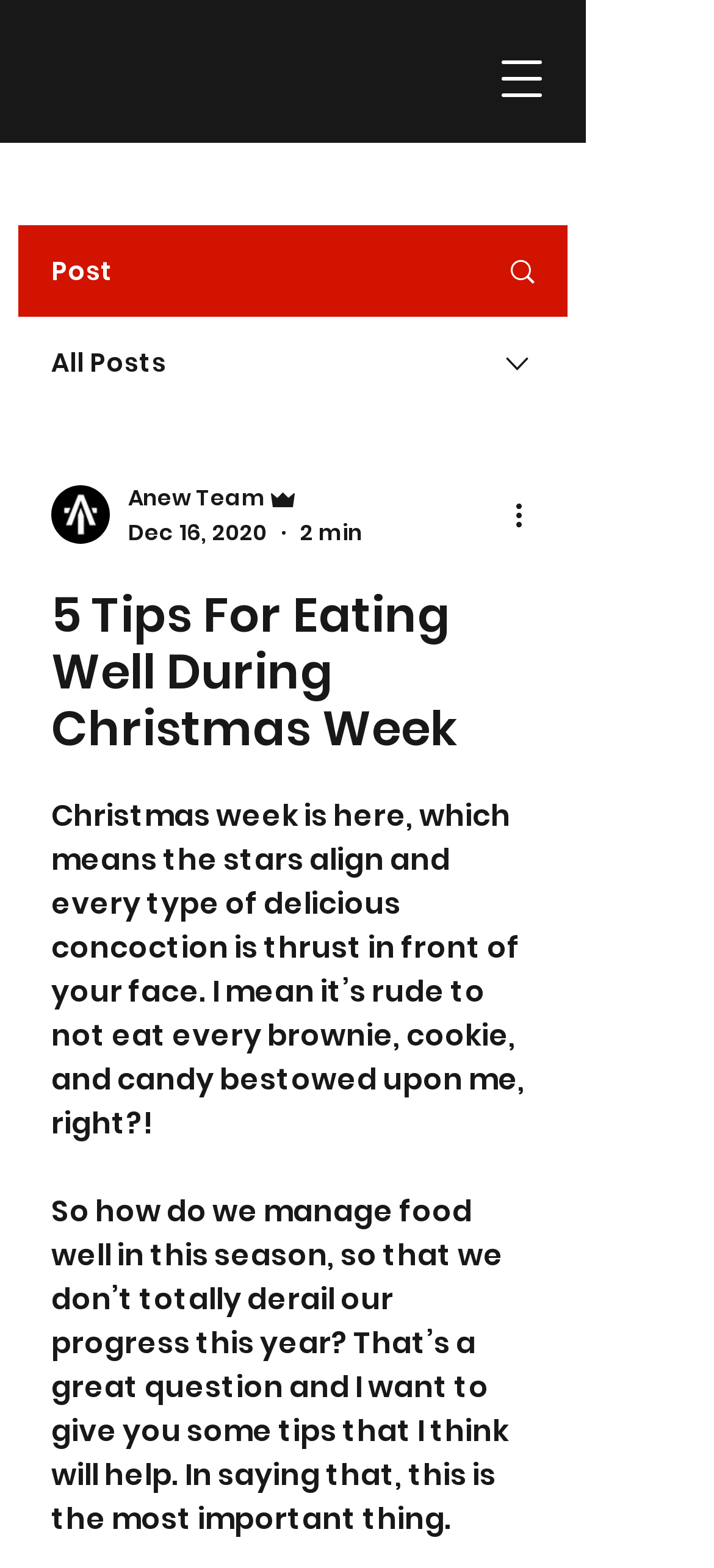Offer a detailed explanation of the webpage layout and contents.

The webpage is about an article titled "5 Tips For Eating Well During Christmas Week". At the top left corner, there is a navigation menu button labeled "Open navigation menu". Next to it, there is a link with an image, and below that, there is a static text "All Posts". 

On the top right corner, there is a combobox with an image, which is not expanded. Below it, there is an image of the writer, followed by the writer's name "Anew Team" and their role "Admin". The date "Dec 16, 2020" and the reading time "2 min" are also displayed.

The main content of the webpage is the article, which starts with a heading "5 Tips For Eating Well During Christmas Week". The article is divided into two paragraphs. The first paragraph talks about the temptation of delicious food during Christmas week, and the second paragraph introduces the purpose of the article, which is to provide tips on managing food well during this season.